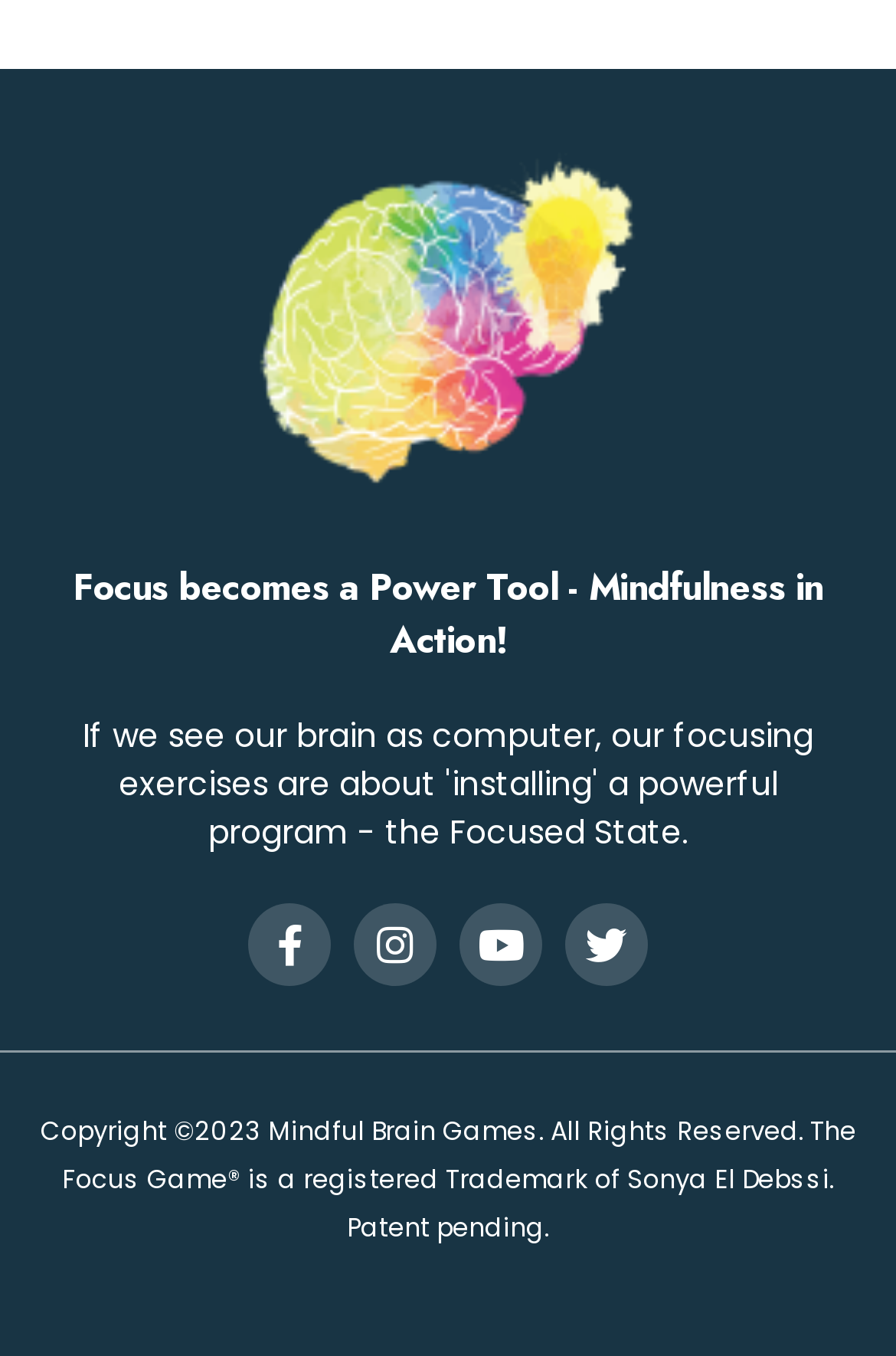Based on the image, provide a detailed and complete answer to the question: 
What is the name of the registered Trademark?

The webpage has a StaticText element with the text '...The Focus Game® is a registered Trademark of Sonya El Debssi...'. This text indicates that The Focus Game is a registered Trademark.